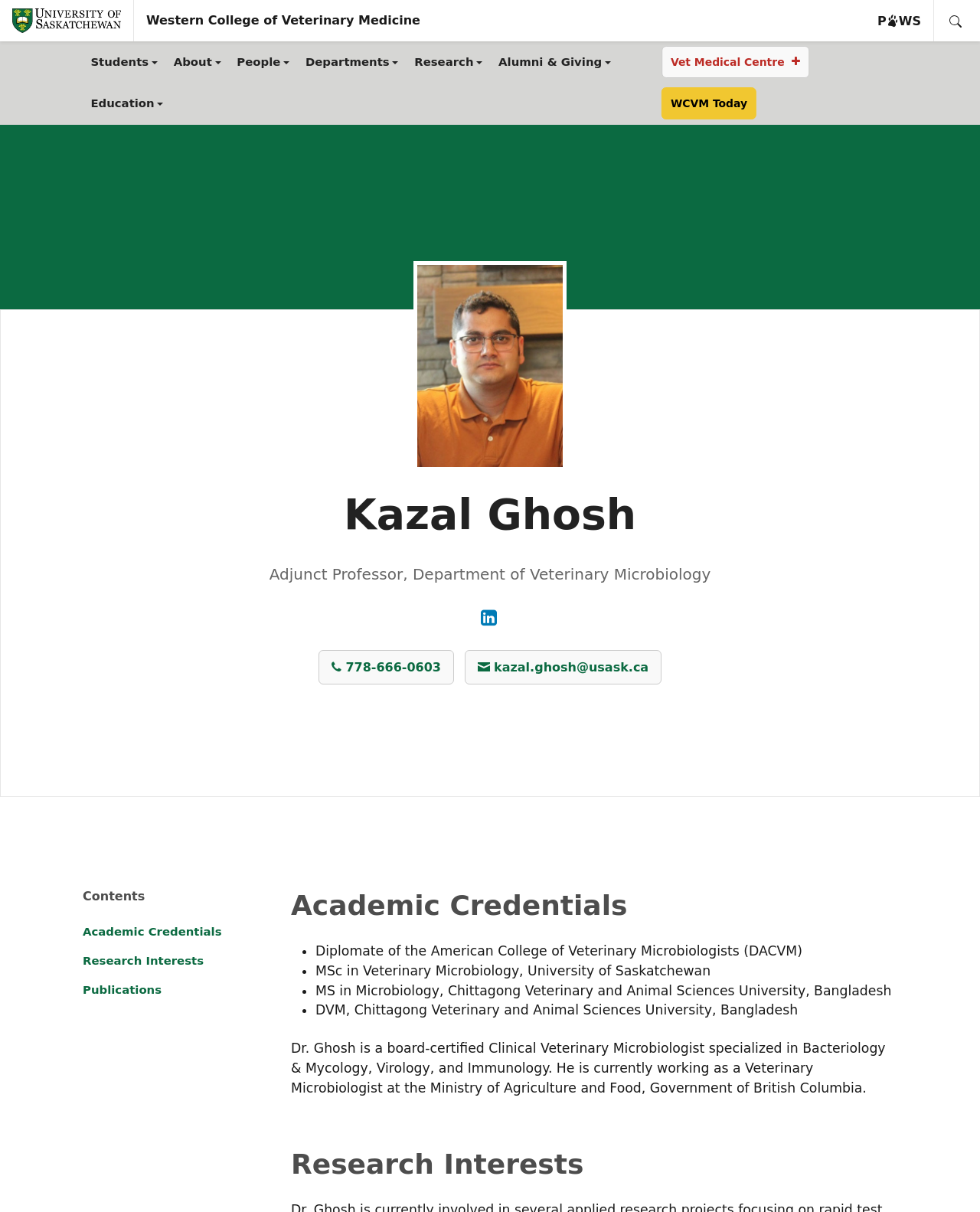Identify the bounding box of the UI component described as: "Research Interests".

[0.084, 0.781, 0.278, 0.805]